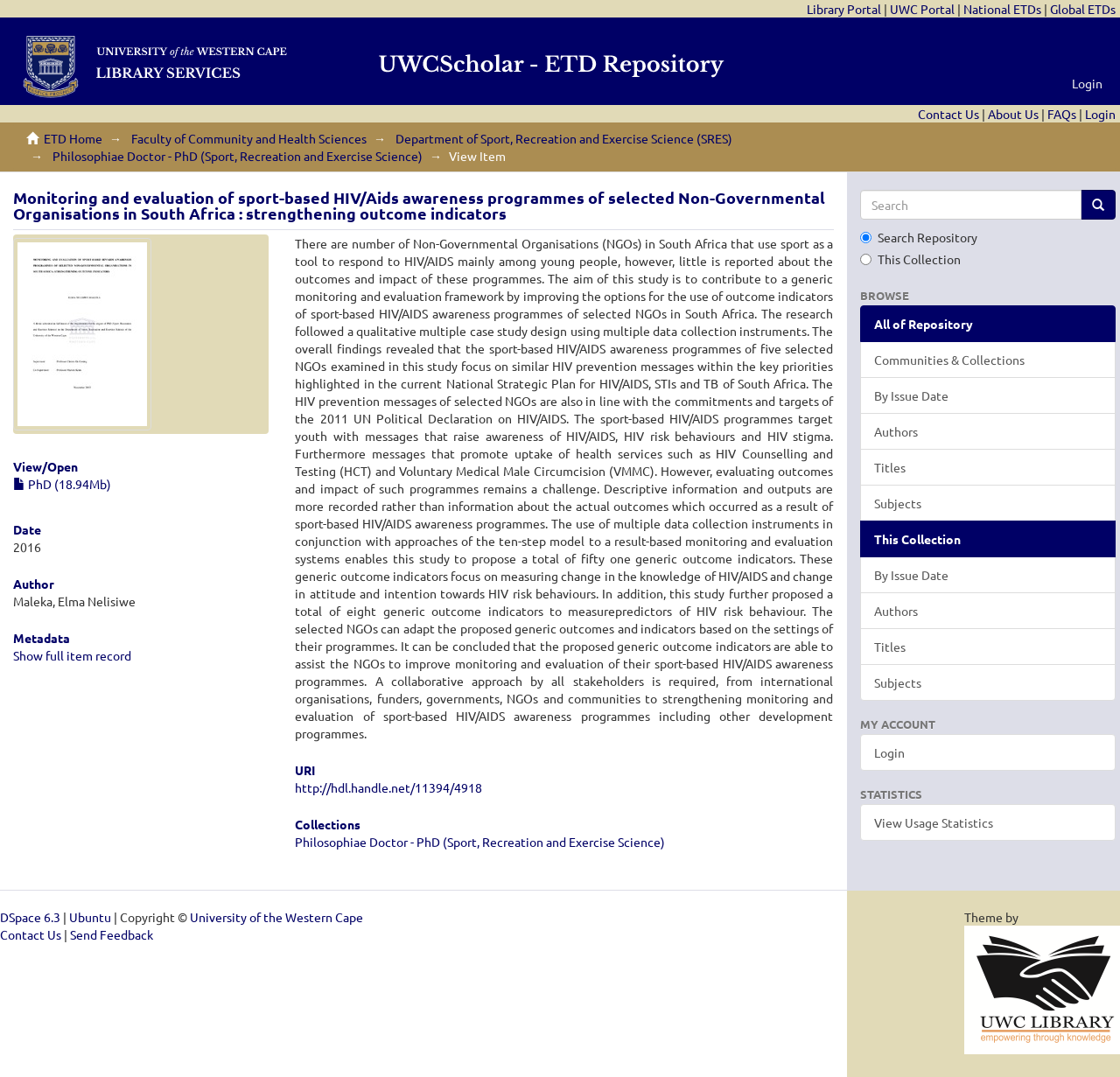Please identify the bounding box coordinates of the region to click in order to complete the given instruction: "Go to the 'Faculty of Community and Health Sciences' page". The coordinates should be four float numbers between 0 and 1, i.e., [left, top, right, bottom].

[0.117, 0.121, 0.327, 0.136]